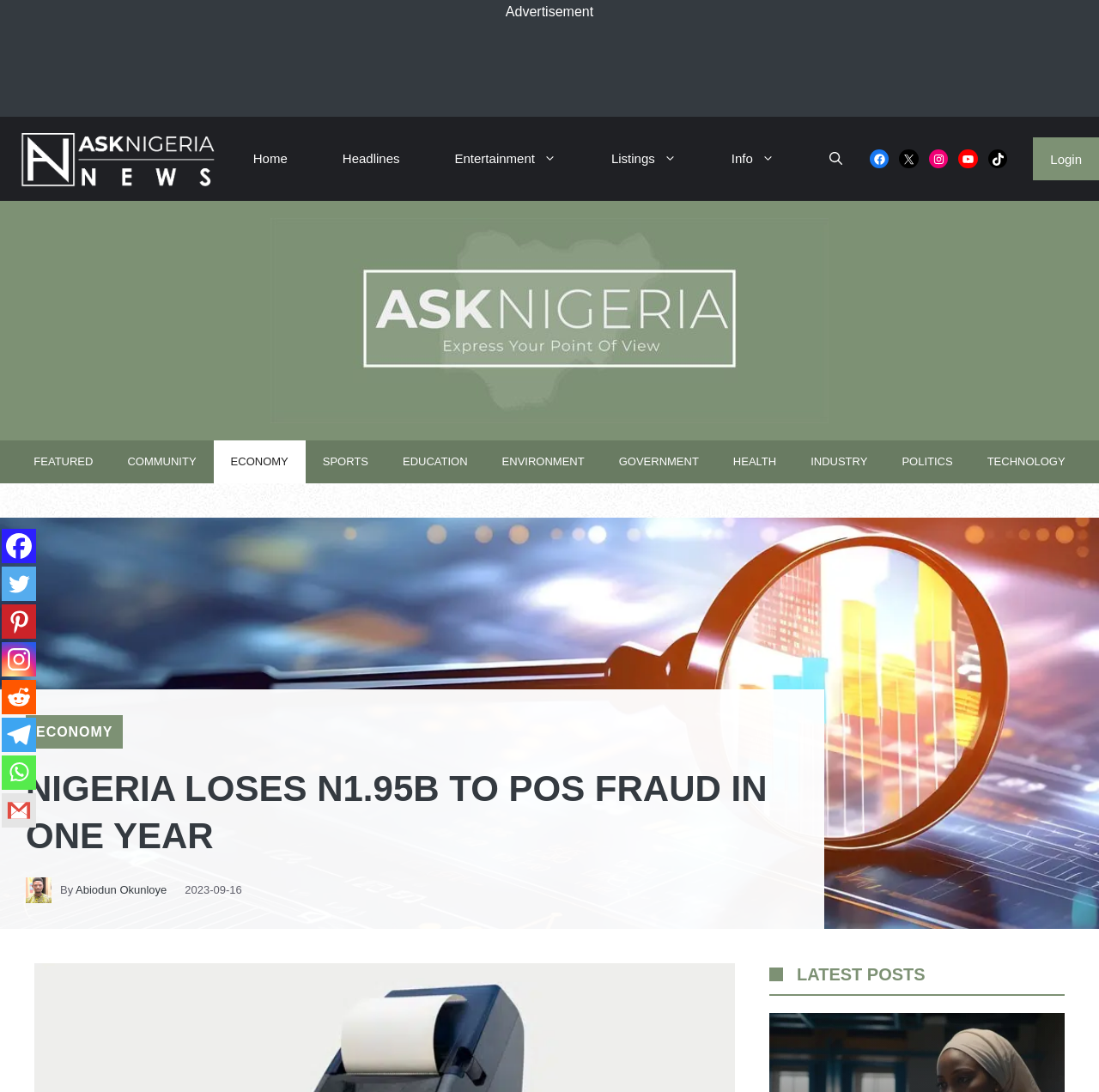Please specify the bounding box coordinates of the clickable region necessary for completing the following instruction: "Share on Facebook". The coordinates must consist of four float numbers between 0 and 1, i.e., [left, top, right, bottom].

[0.002, 0.484, 0.033, 0.516]